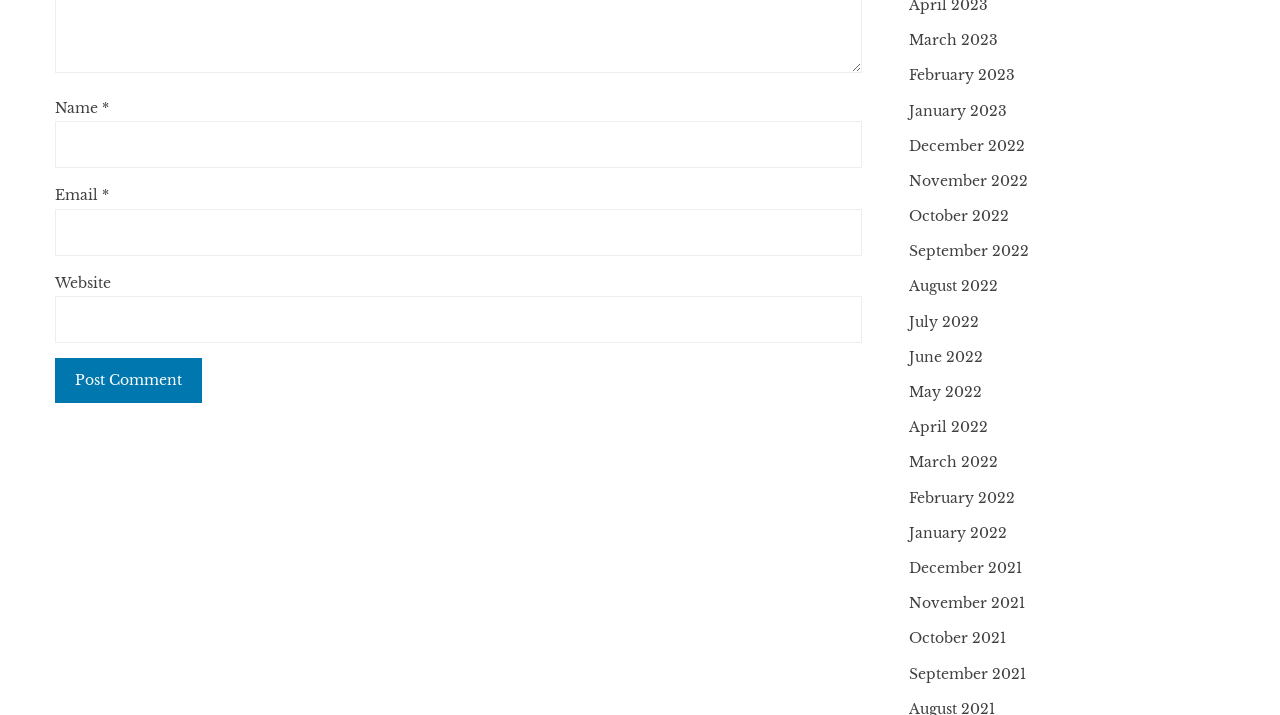Answer this question in one word or a short phrase: What is the format of the links on the right side?

Month Year